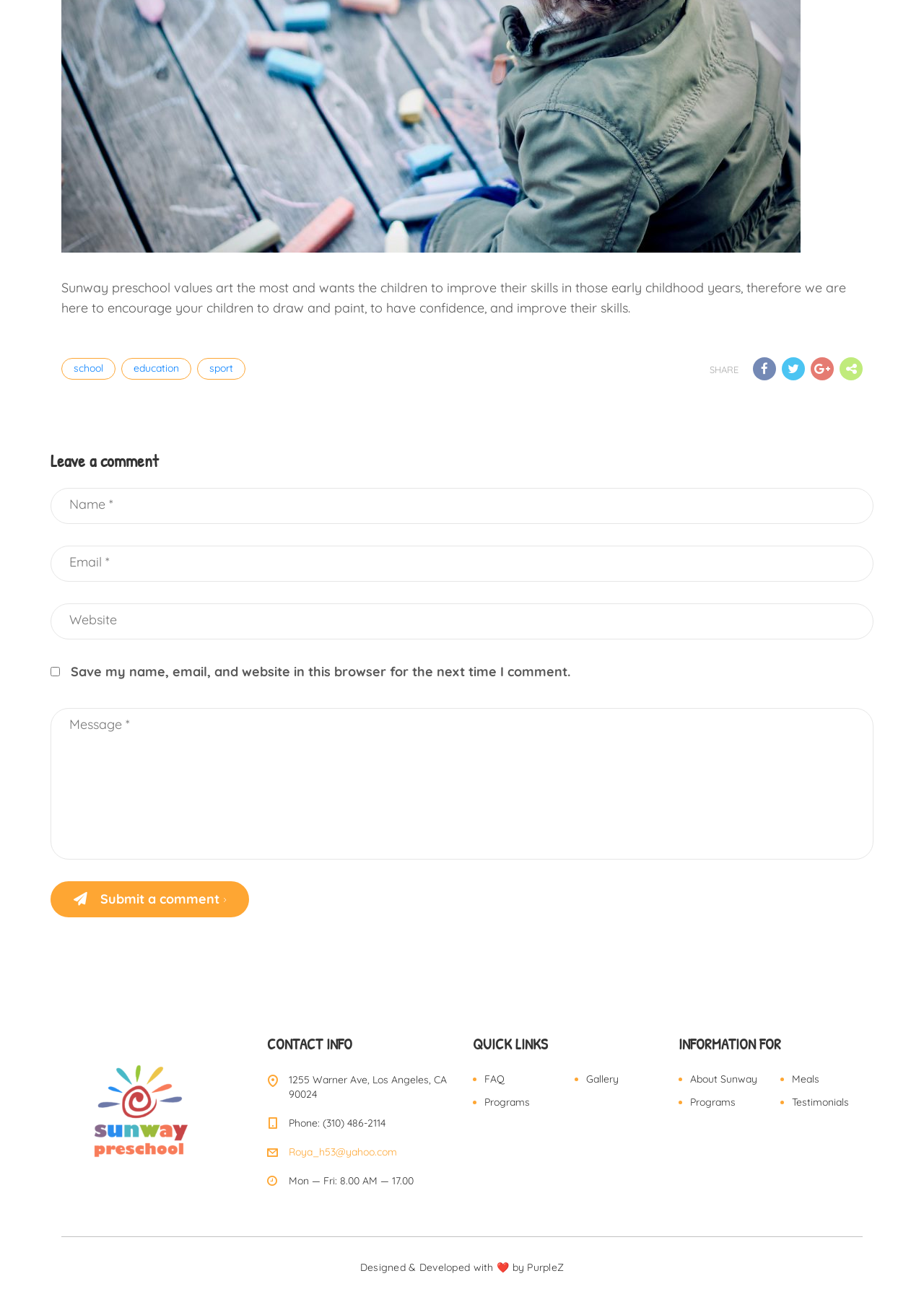Based on the visual content of the image, answer the question thoroughly: What is the phone number of the preschool?

The phone number of the preschool is mentioned in the CONTACT INFO section of the webpage as (310) 486-2114.